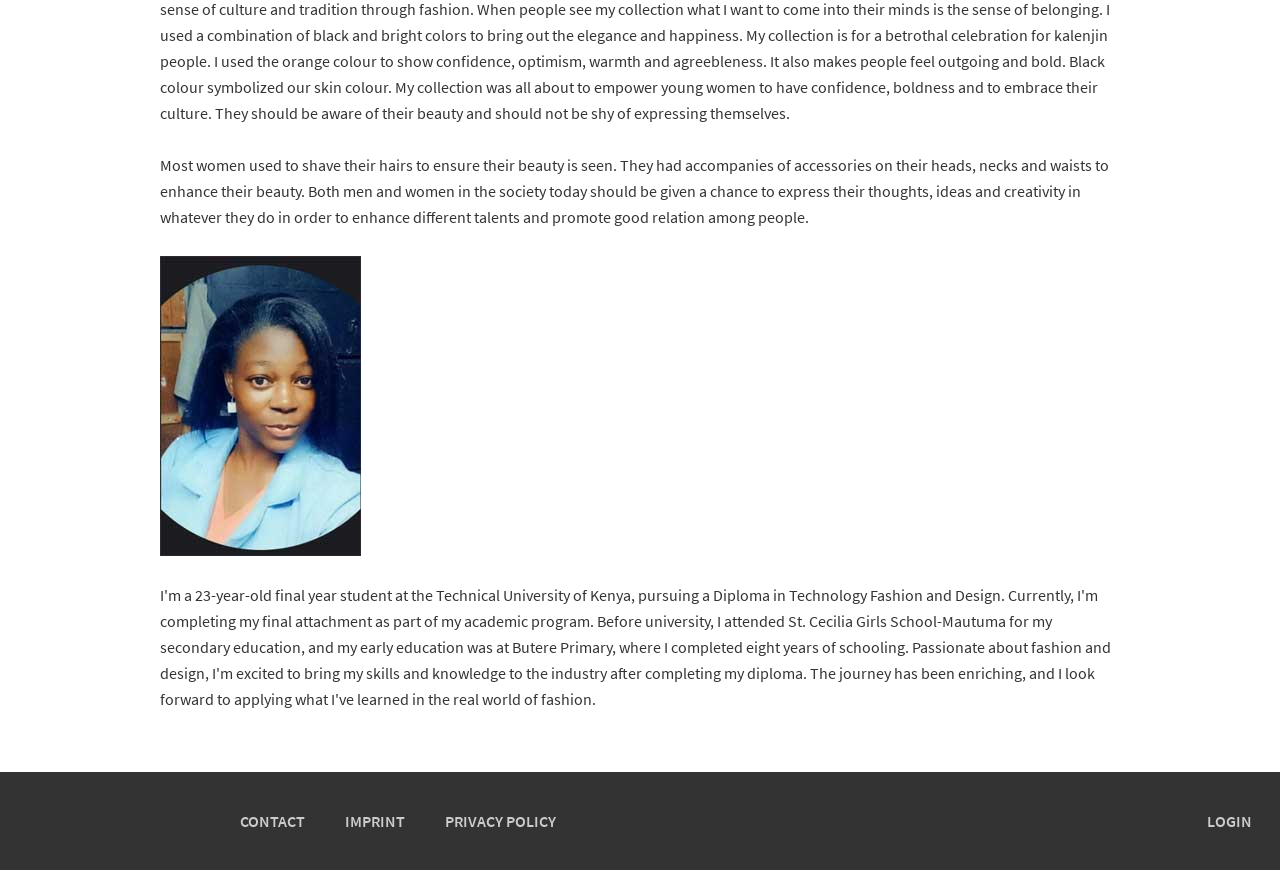What is the purpose of the webpage?
Please answer the question as detailed as possible based on the image.

The purpose of the webpage seems to be a platform for people to express their thoughts and ideas, as the text talks about how both men and women should be given a chance to express their thoughts, ideas, and creativity.